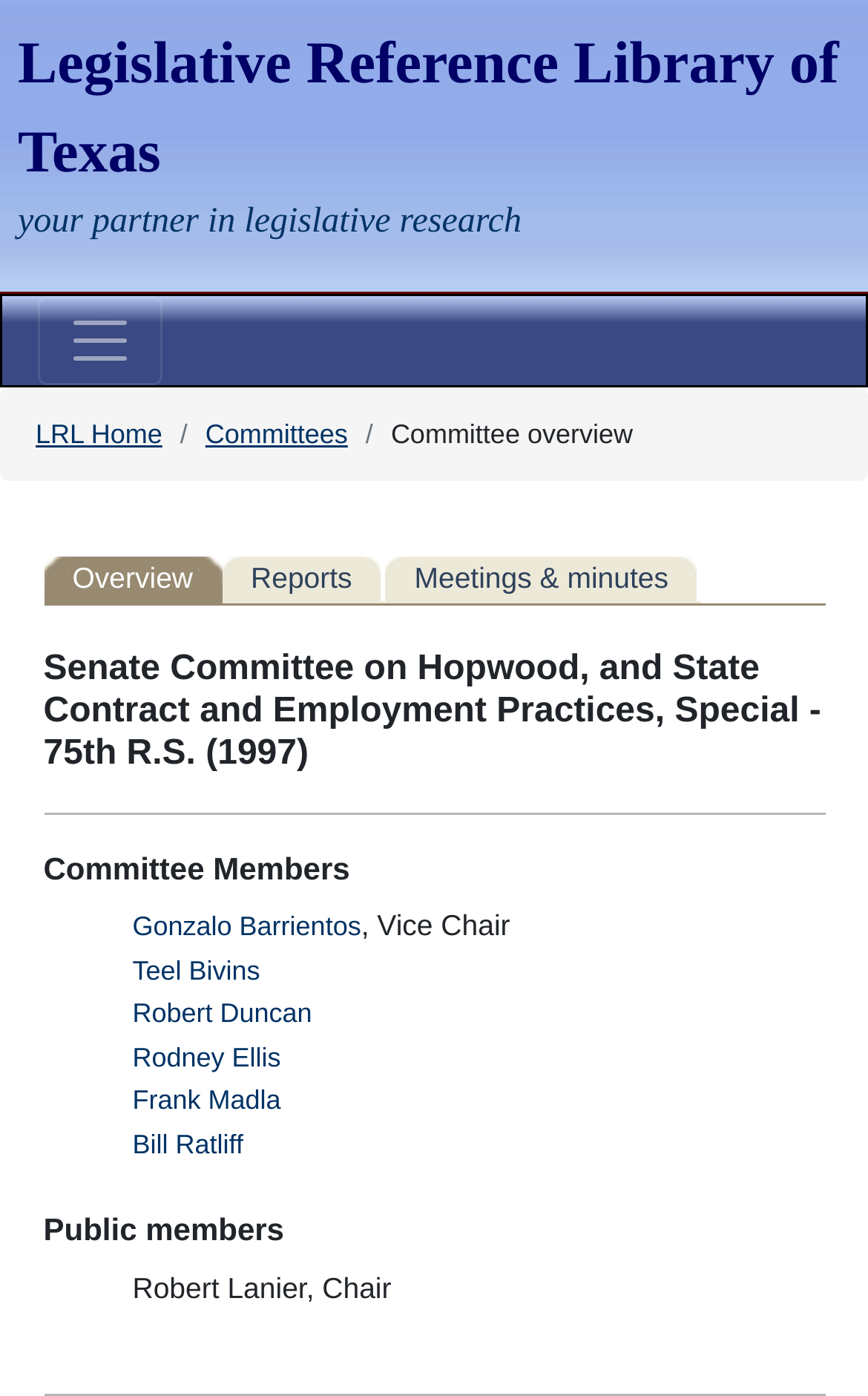Identify the coordinates of the bounding box for the element described below: "Reports". Return the coordinates as four float numbers between 0 and 1: [left, top, right, bottom].

[0.256, 0.399, 0.439, 0.43]